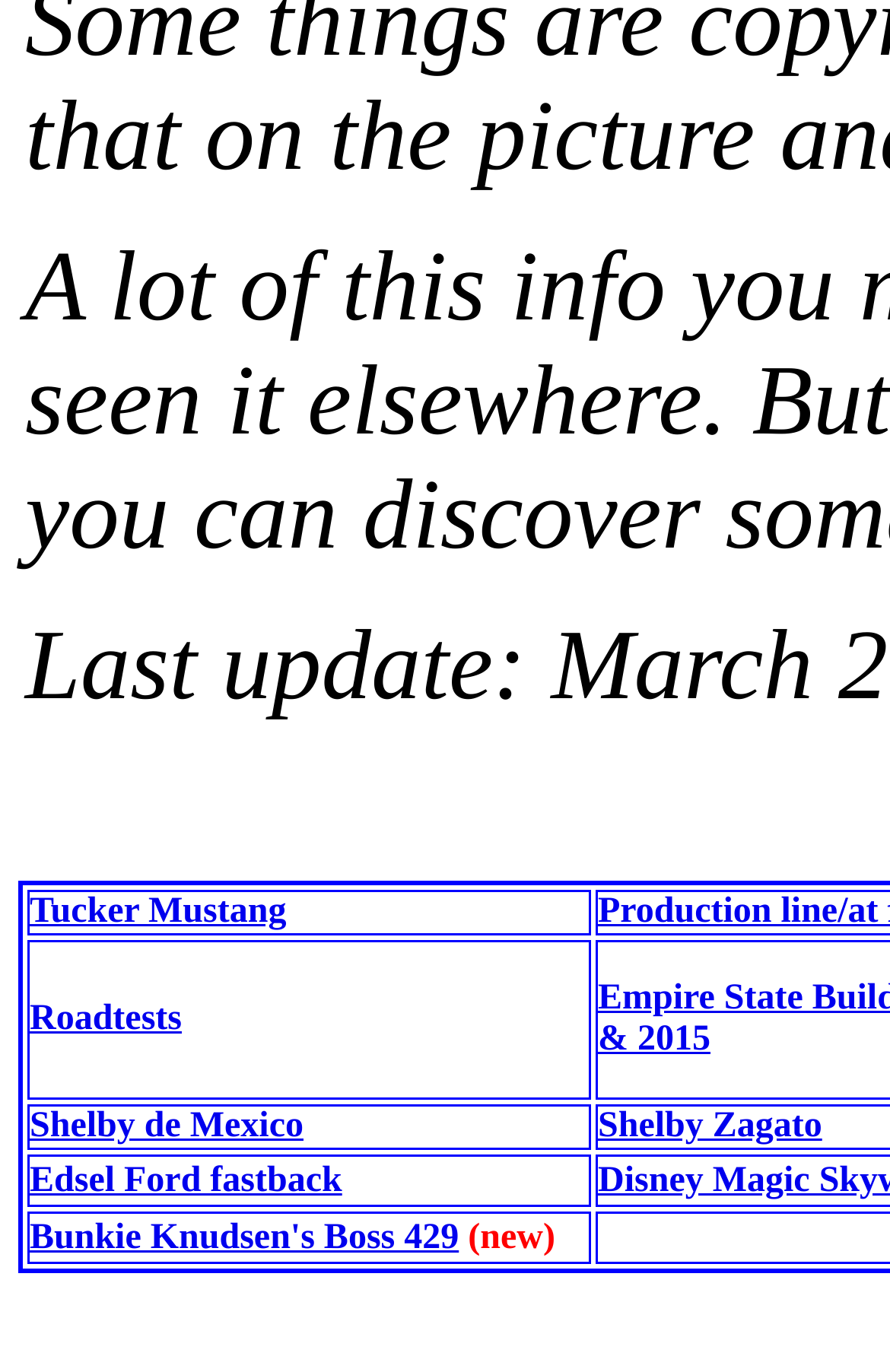What is the purpose of the webpage?
Give a thorough and detailed response to the question.

The webpage appears to provide information about various classic cars, which suggests that the purpose of the webpage is to educate or inform users about these cars.